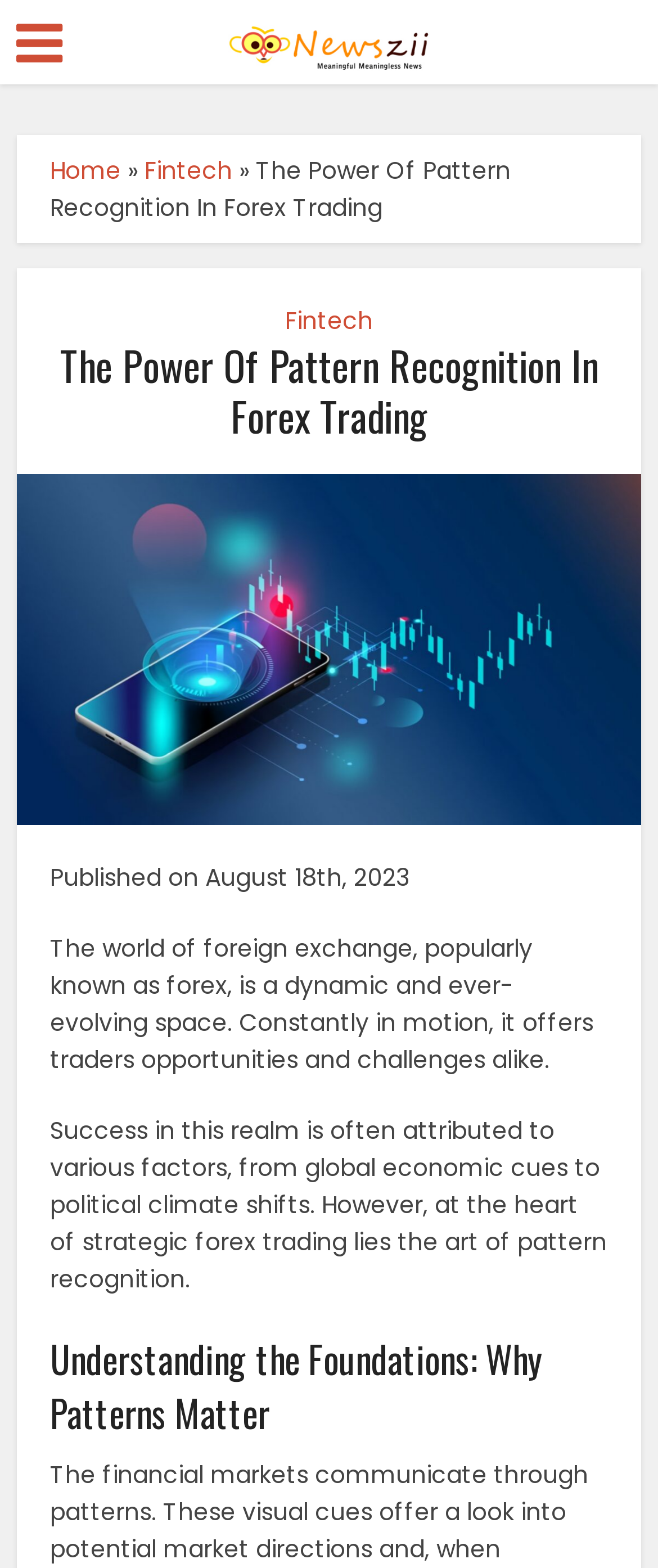Please find the main title text of this webpage.

The Power Of Pattern Recognition In Forex Trading